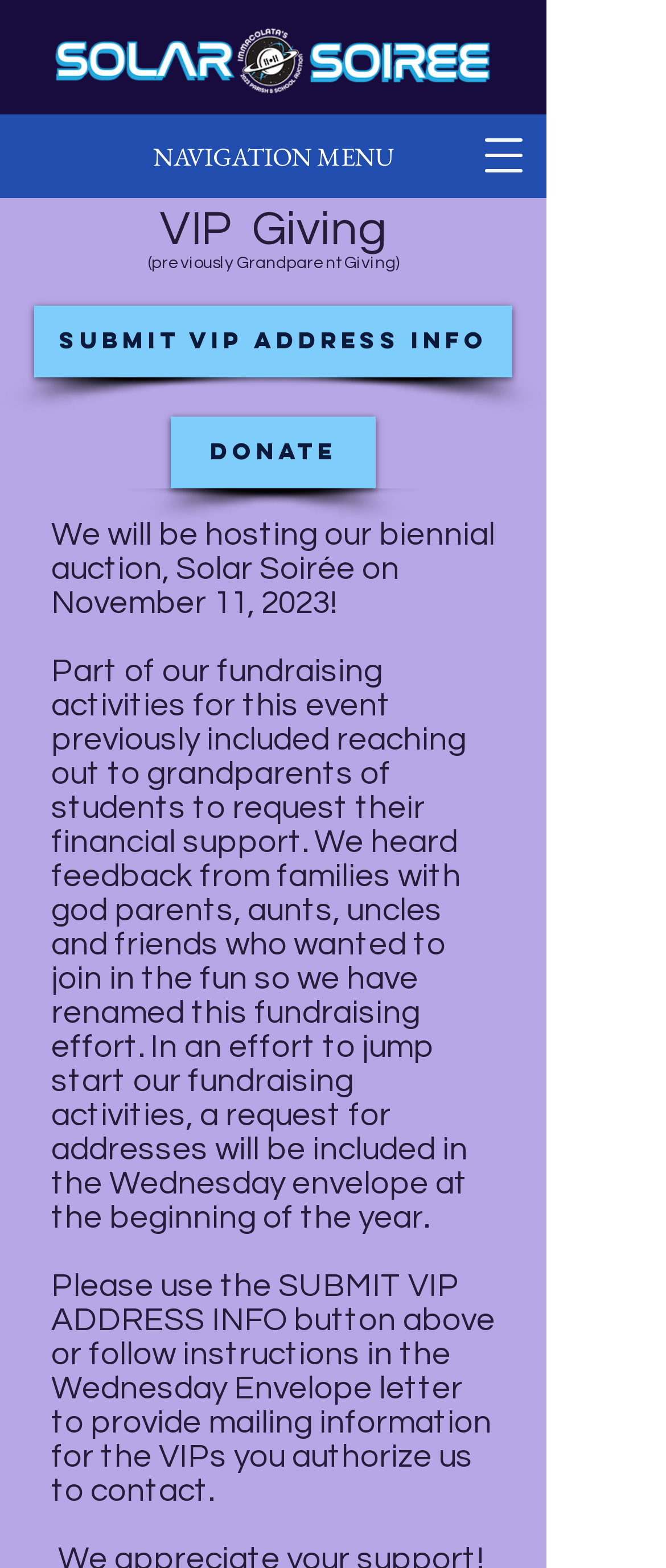When is the Solar Soirée event?
Provide a one-word or short-phrase answer based on the image.

November 11, 2023